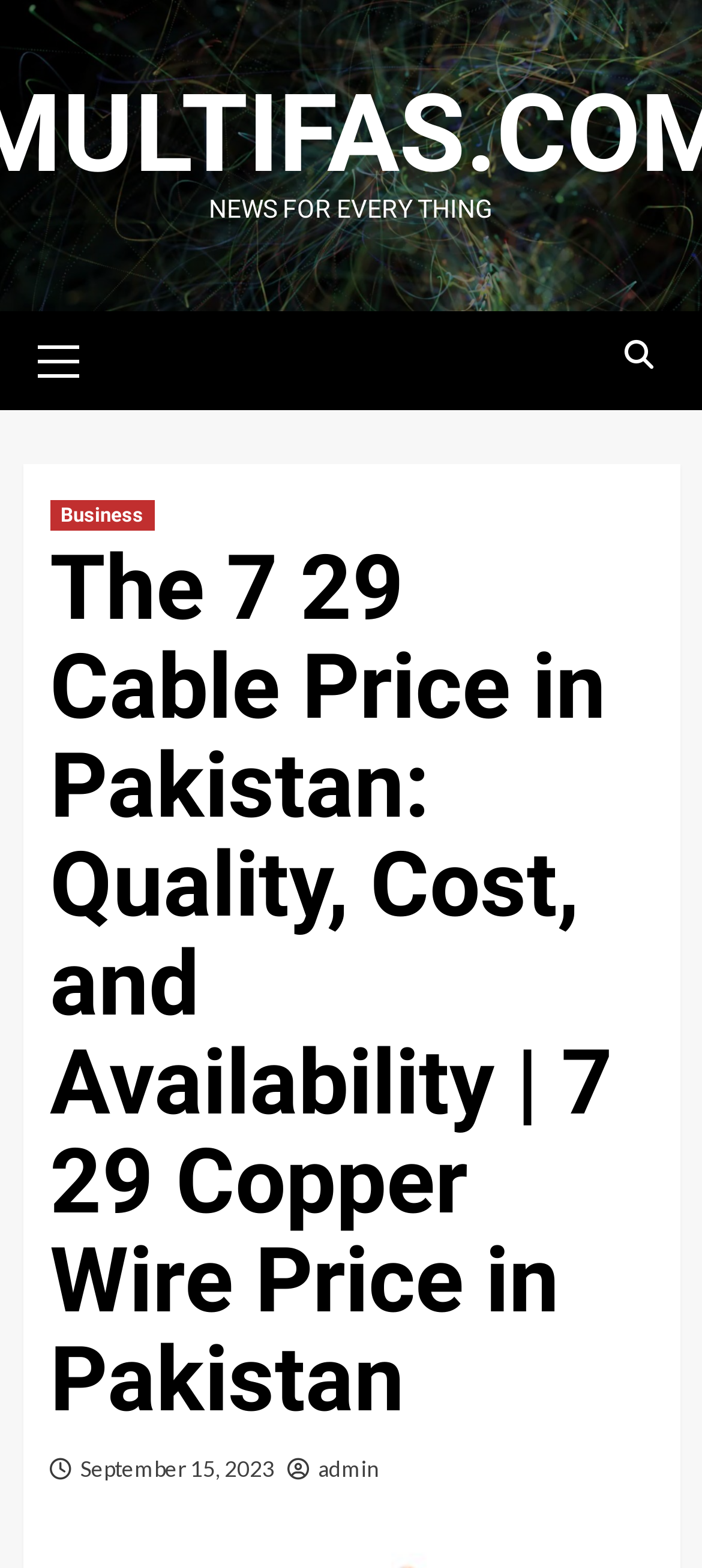Determine the bounding box for the UI element that matches this description: "September 15, 2023".

[0.114, 0.929, 0.391, 0.946]